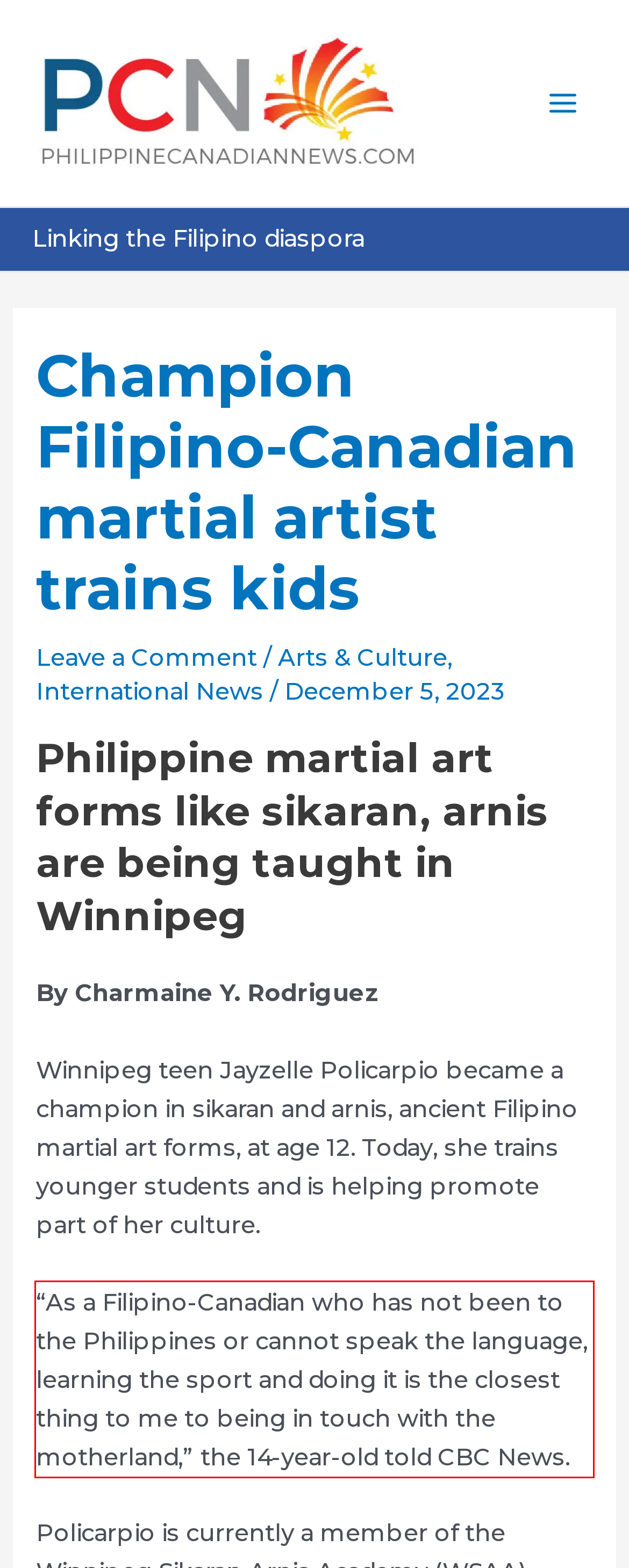You have a webpage screenshot with a red rectangle surrounding a UI element. Extract the text content from within this red bounding box.

“As a Filipino-Canadian who has not been to the Philippines or cannot speak the language, learning the sport and doing it is the closest thing to me to being in touch with the motherland,” the 14-year-old told CBC News.